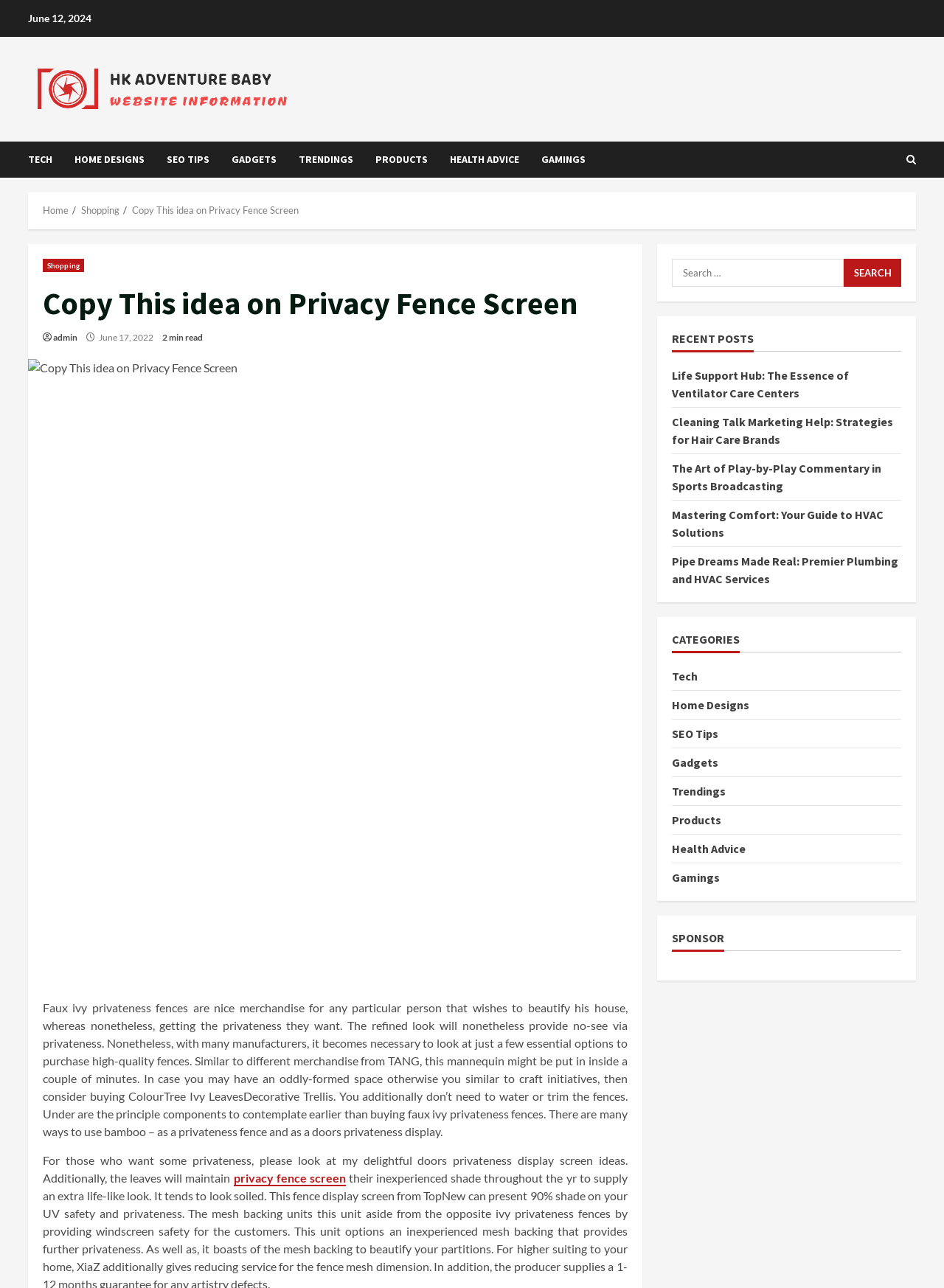Consider the image and give a detailed and elaborate answer to the question: 
What is the purpose of the product described in the article?

The webpage content mentions 'privateness fences' and 'getting the privateness they want', which suggests that the primary purpose of the product is to provide privacy.